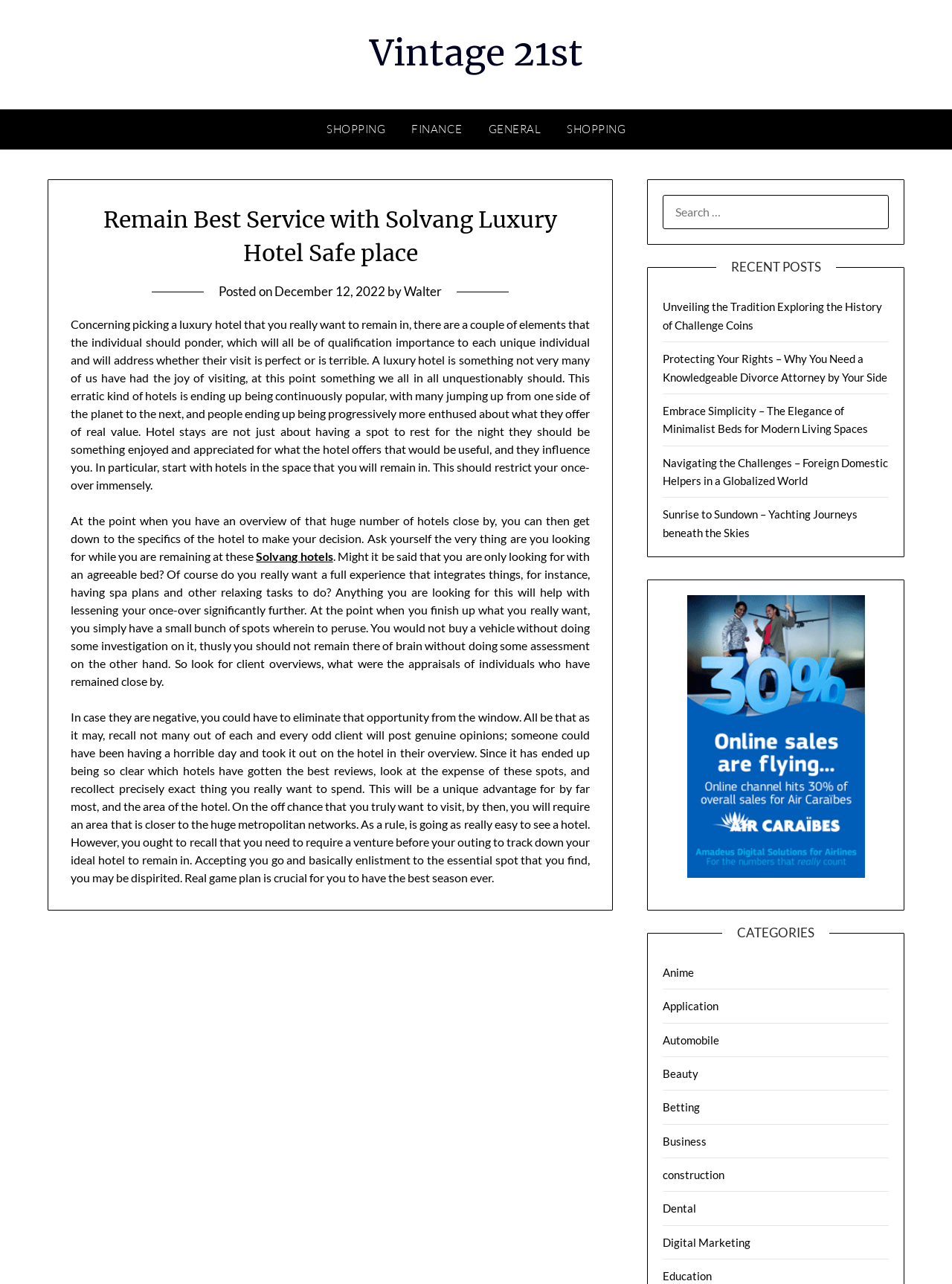Using the information in the image, could you please answer the following question in detail:
How many recent posts are listed?

I counted the number of recent posts listed in the 'RECENT POSTS' section, and there are 5 posts.